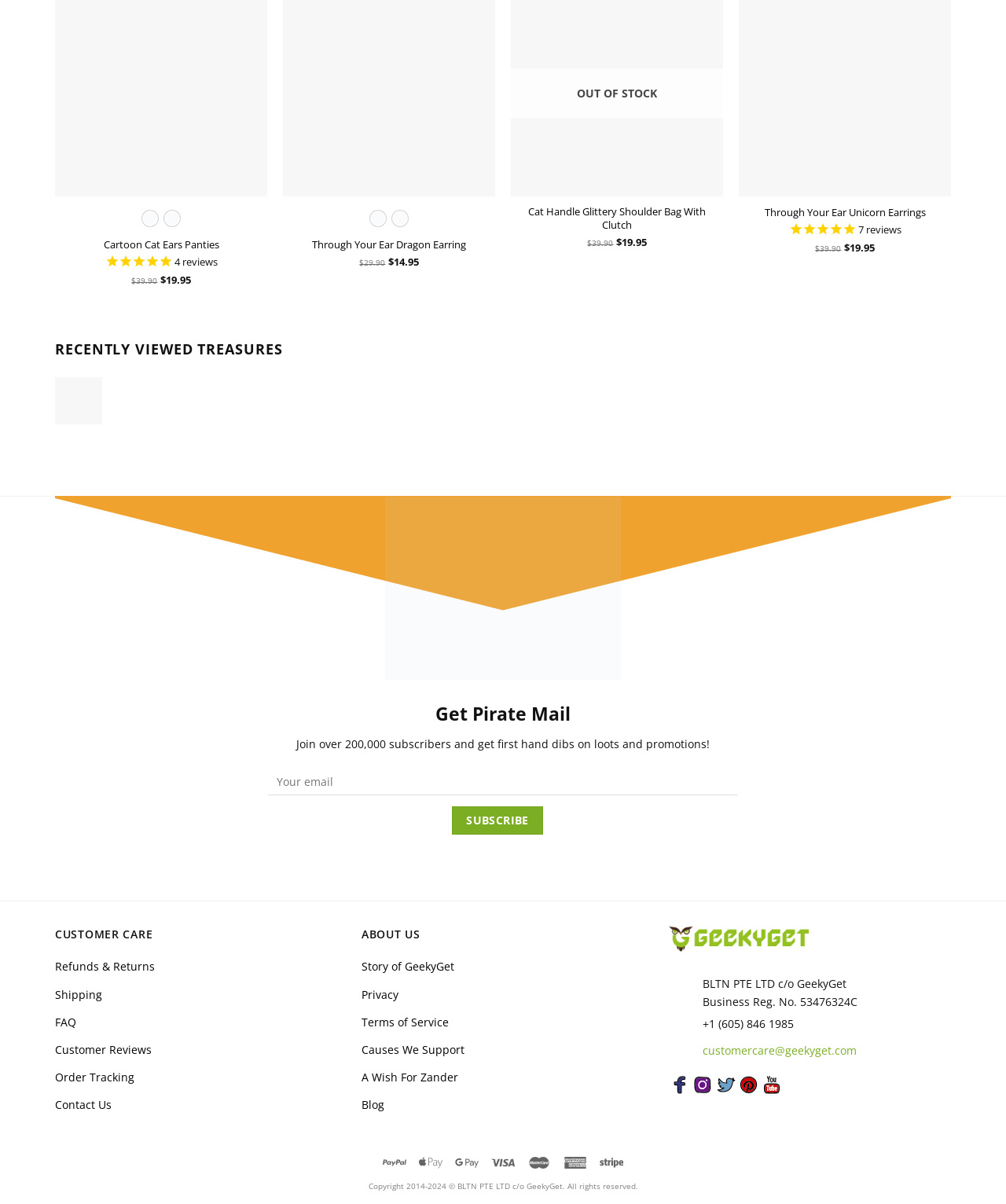Using the provided description: "Add to wishlist", find the bounding box coordinates of the corresponding UI element. The output should be four float numbers between 0 and 1, in the format [left, top, right, bottom].

[0.905, 0.015, 0.934, 0.033]